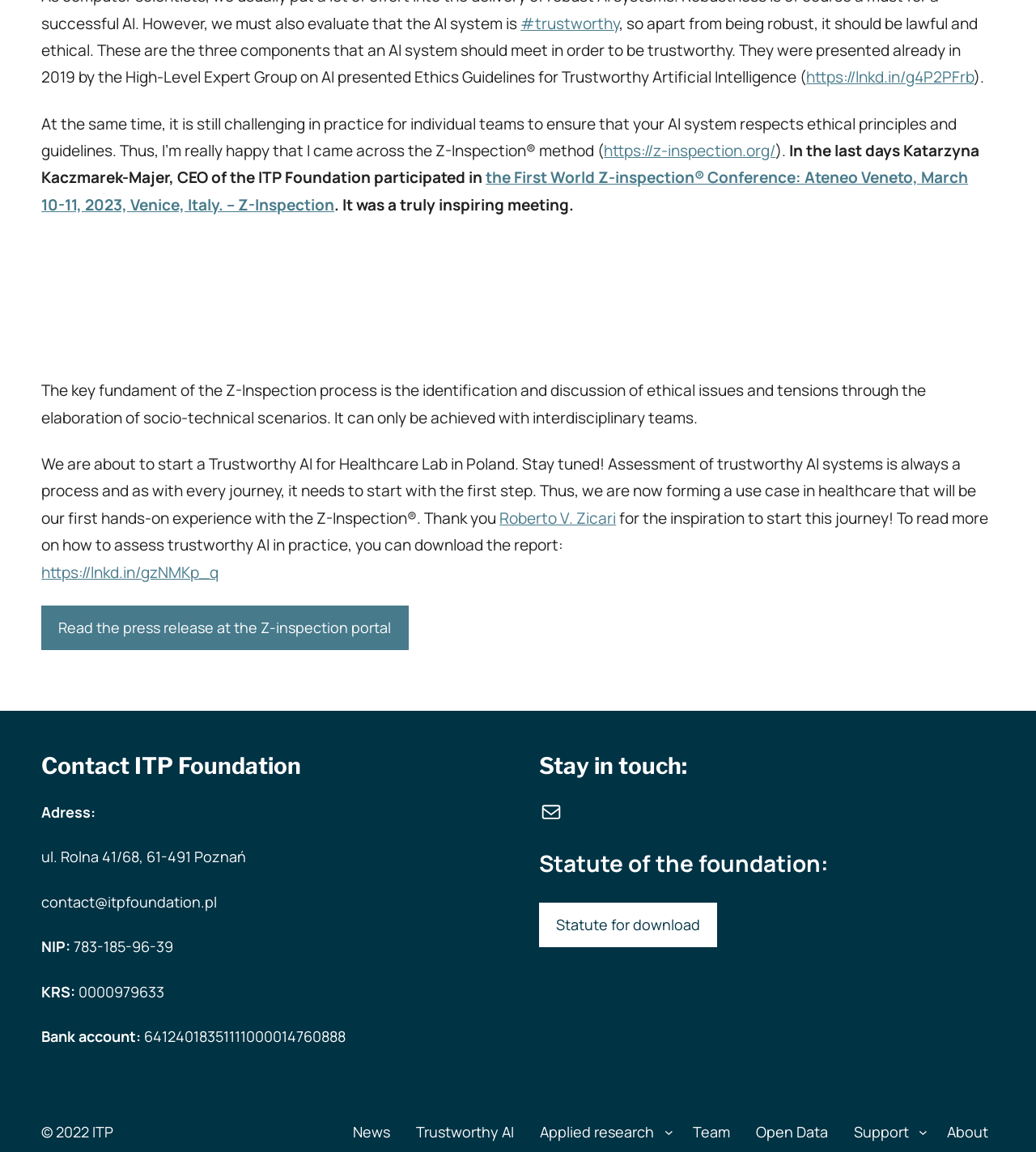What is the name of the method for assessing trustworthy AI systems?
By examining the image, provide a one-word or phrase answer.

Z-Inspection